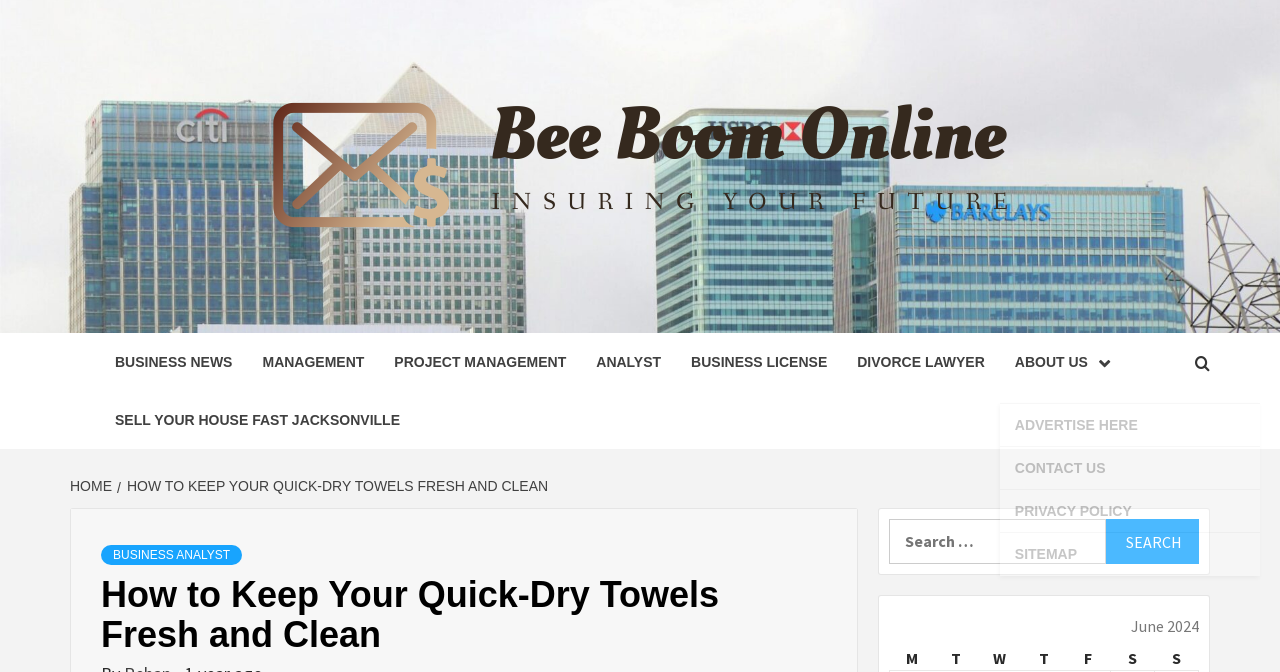Utilize the information from the image to answer the question in detail:
What is the icon next to the 'ABOUT US' link?

The 'ABOUT US' link is located in the navigation menu, and it has an icon next to it, which is represented by the Unicode character 'uf078'.